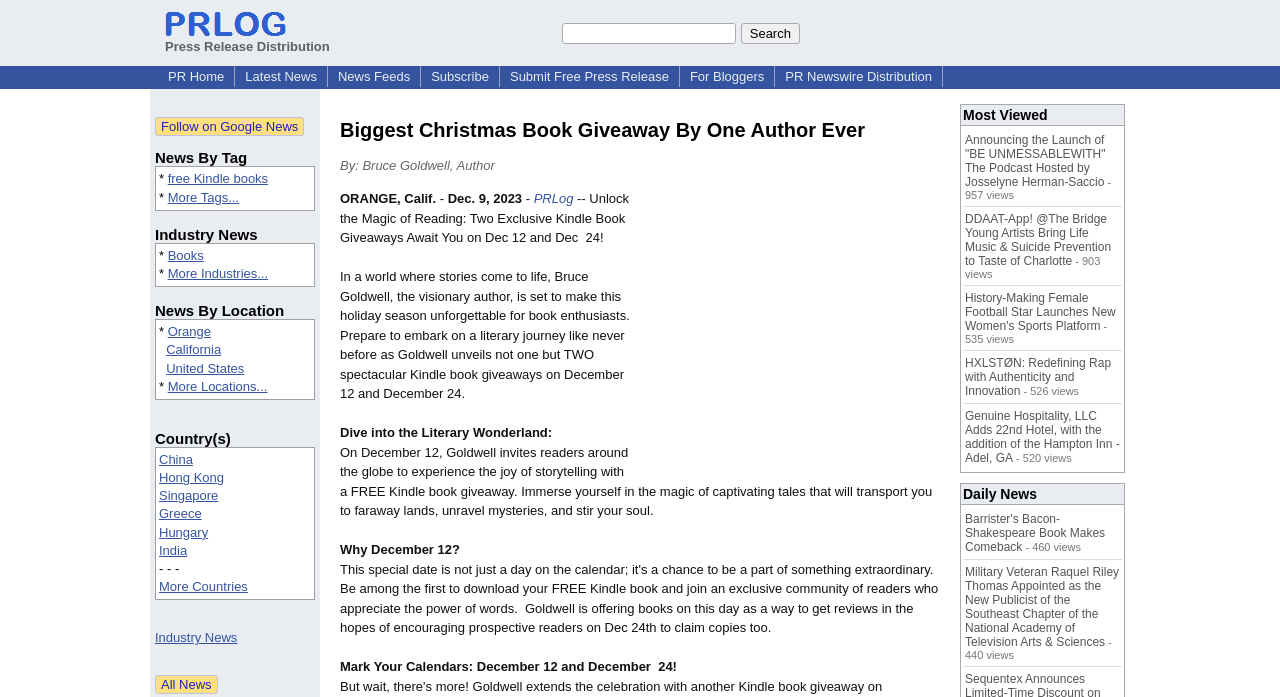Provide the bounding box coordinates of the section that needs to be clicked to accomplish the following instruction: "Click on PR Home."

[0.125, 0.098, 0.182, 0.122]